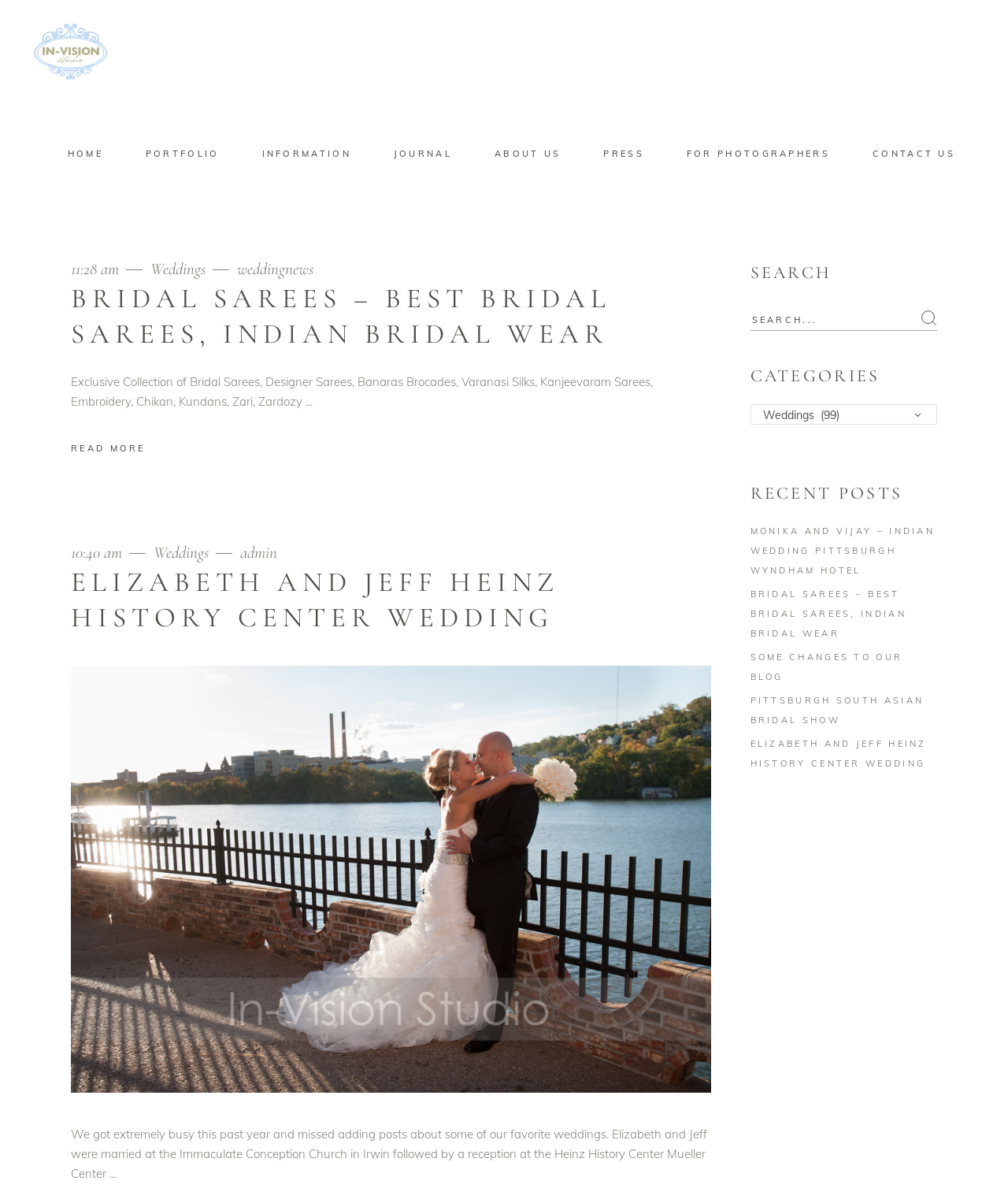Using the provided element description, identify the bounding box coordinates as (top-left x, top-left y, bottom-right x, bottom-right y). Ensure all values are between 0 and 1. Description: name="s" placeholder="Search..." title="Search for:"

[0.744, 0.258, 0.93, 0.275]